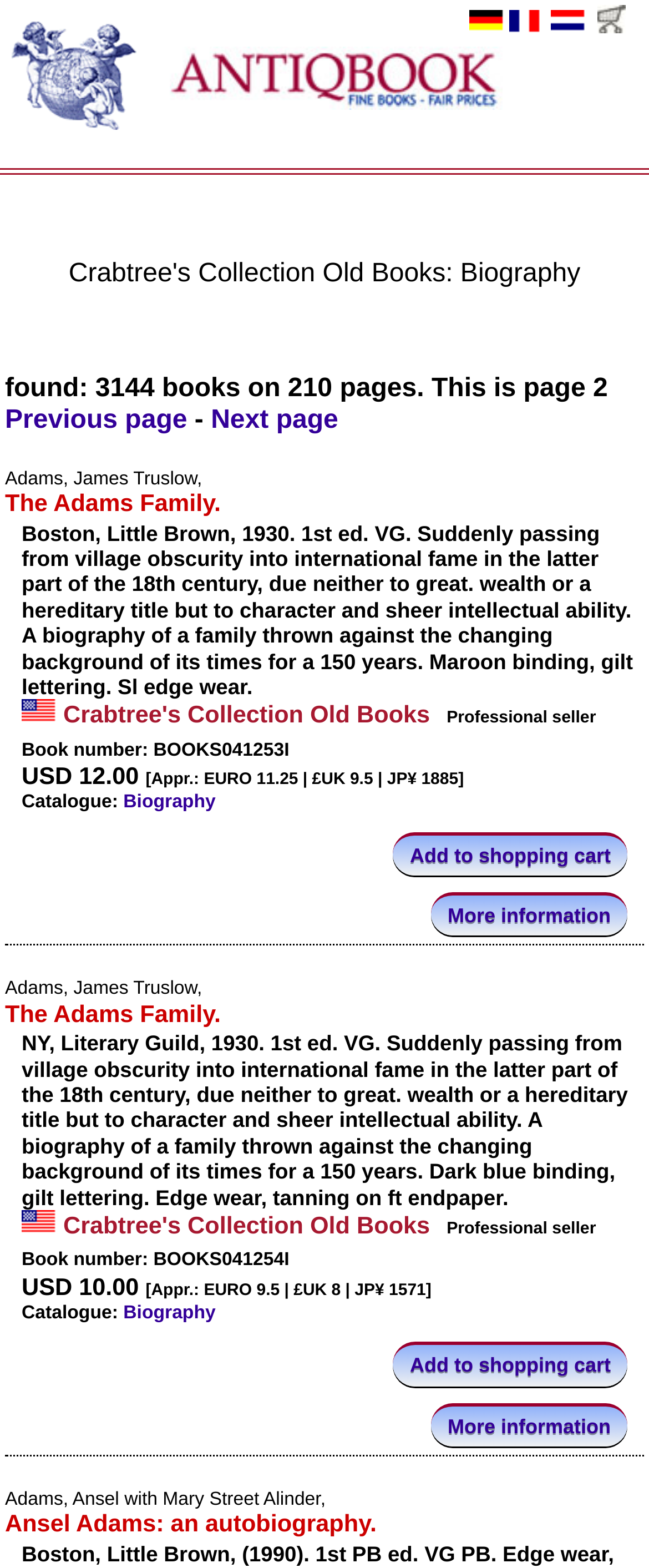Identify the bounding box coordinates of the clickable region required to complete the instruction: "Go to the next page". The coordinates should be given as four float numbers within the range of 0 and 1, i.e., [left, top, right, bottom].

[0.325, 0.258, 0.521, 0.278]